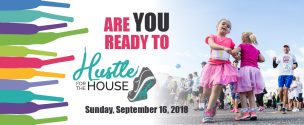Give a thorough explanation of the elements present in the image.

The image features a vibrant promotional banner for the "Hustle for the House" event, set for Sunday, September 16, 2018. The bold text at the top poses the question, "ARE YOU READY TO," creating an engaging and energetic tone. Below, the event name, “Hustle for the House,” is stylized with a graphic of a running shoe, symbolizing the active nature of the occasion. To the right of the text, two young girls dressed in bright pink tutus dance and celebrate in a lively outdoor setting, embodying the spirit of joy and community associated with the event. The colorful border on the left, featuring stylized, playful graphics, adds a festive touch, enhancing the appeal and inviting participation in this fun run event supporting Ronald McDonald House Charities.